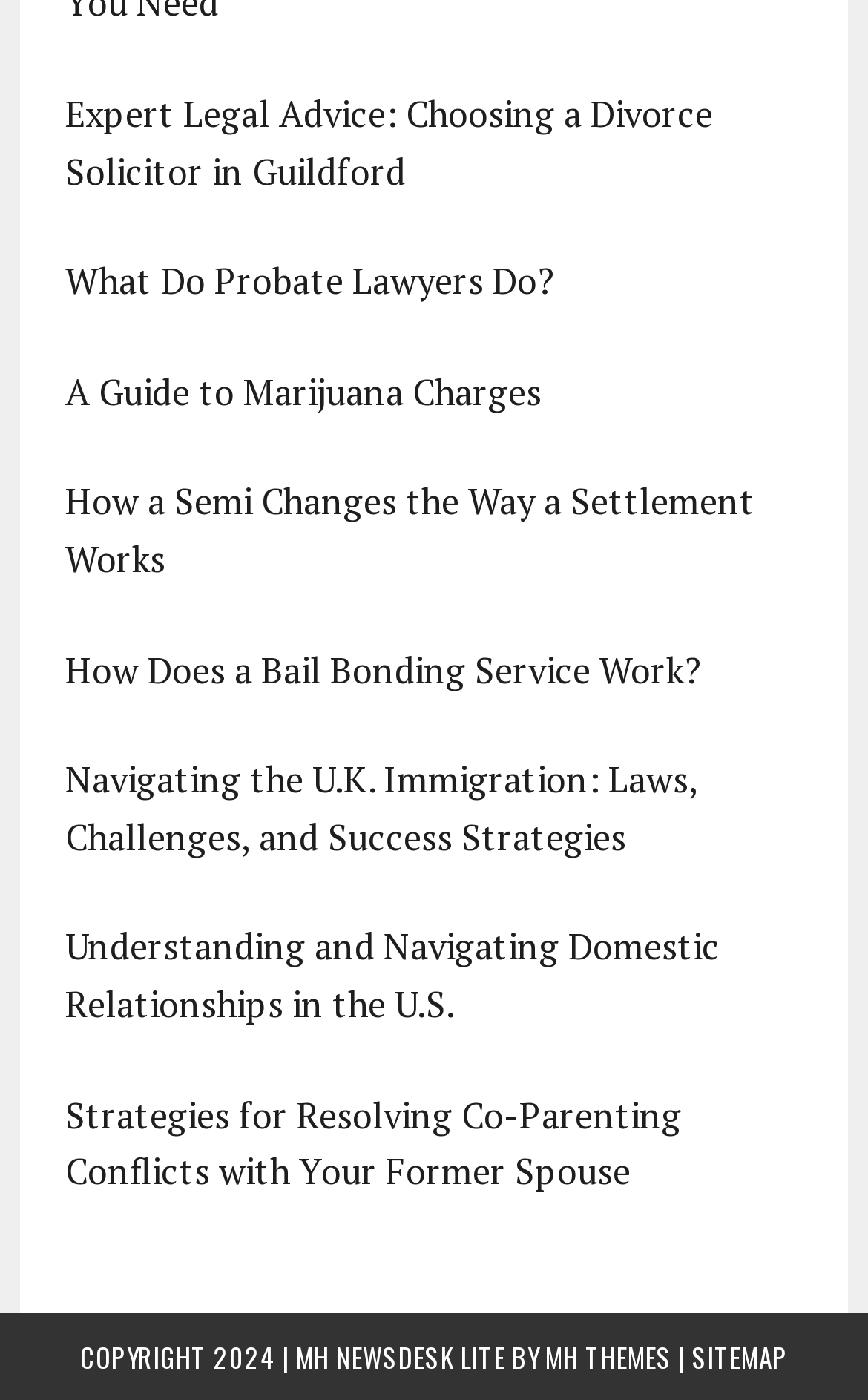Please identify the bounding box coordinates of the element's region that should be clicked to execute the following instruction: "Explore strategies for resolving co-parenting conflicts". The bounding box coordinates must be four float numbers between 0 and 1, i.e., [left, top, right, bottom].

[0.075, 0.778, 0.785, 0.854]